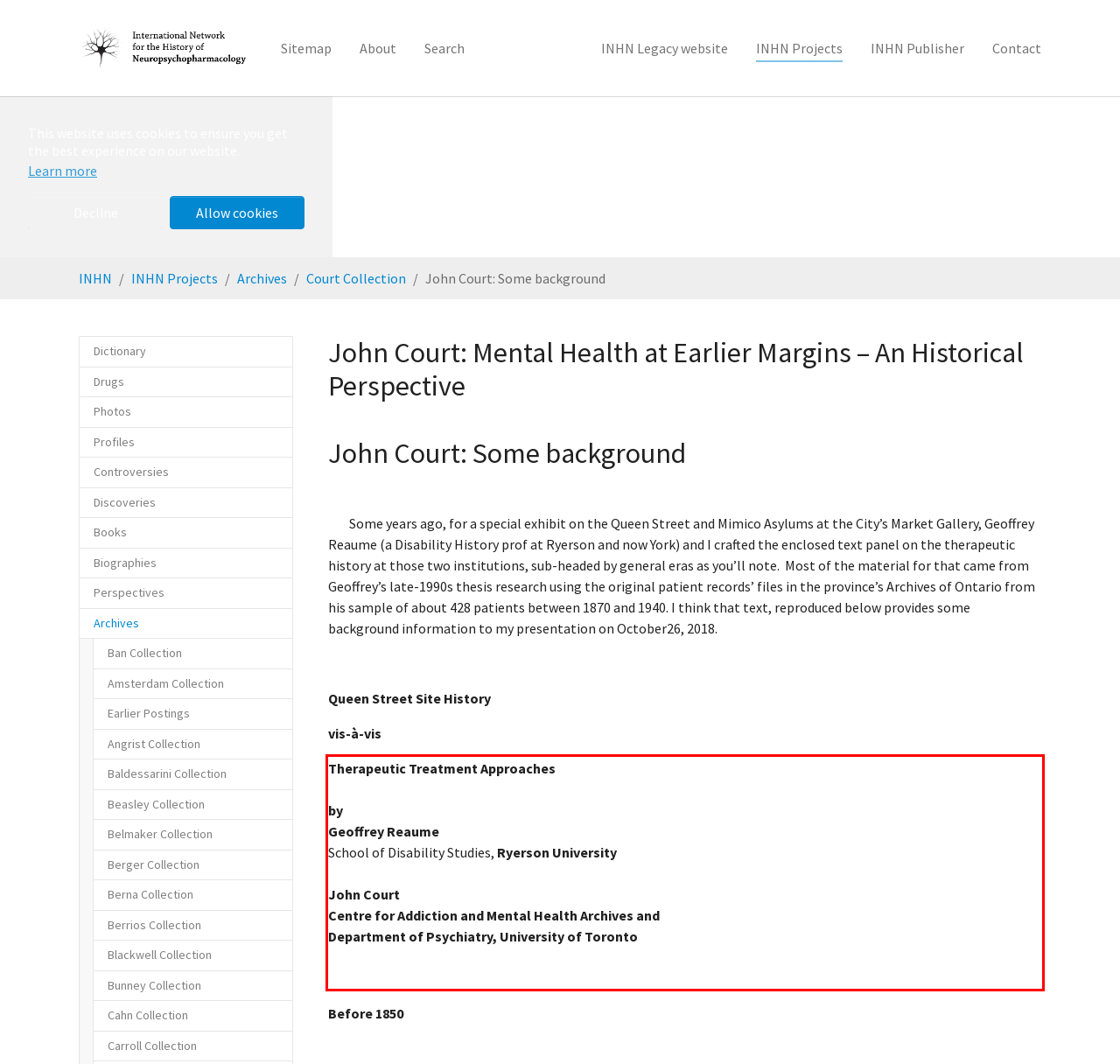From the provided screenshot, extract the text content that is enclosed within the red bounding box.

Therapeutic Treatment Approaches by Geoffrey Reaume School of Disability Studies, Ryerson University John Court Centre for Addiction and Mental Health Archives and Department of Psychiatry, University of Toronto